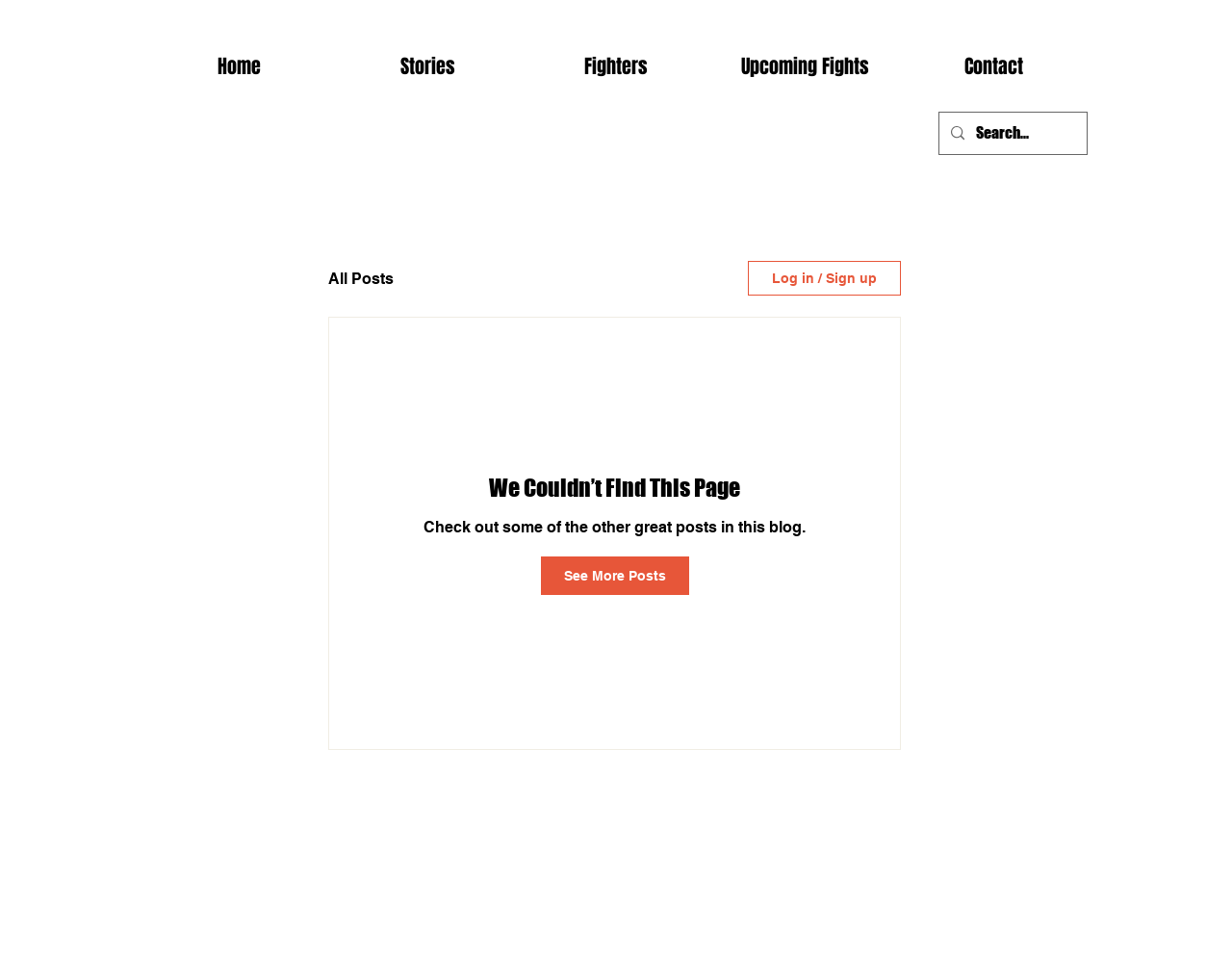Answer the question below in one word or phrase:
What is the current page about?

Error page